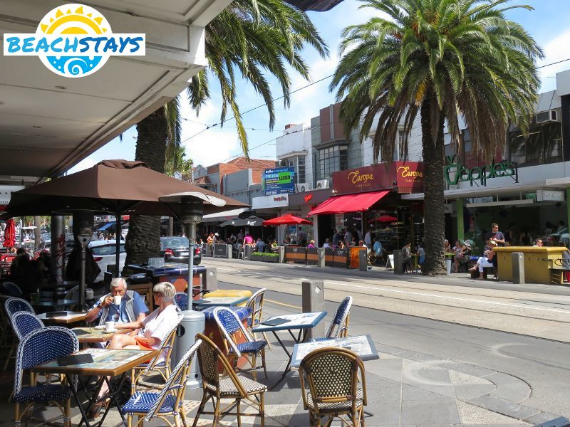What is the atmosphere of Acland Street?
Answer with a single word or phrase by referring to the visual content.

Lively